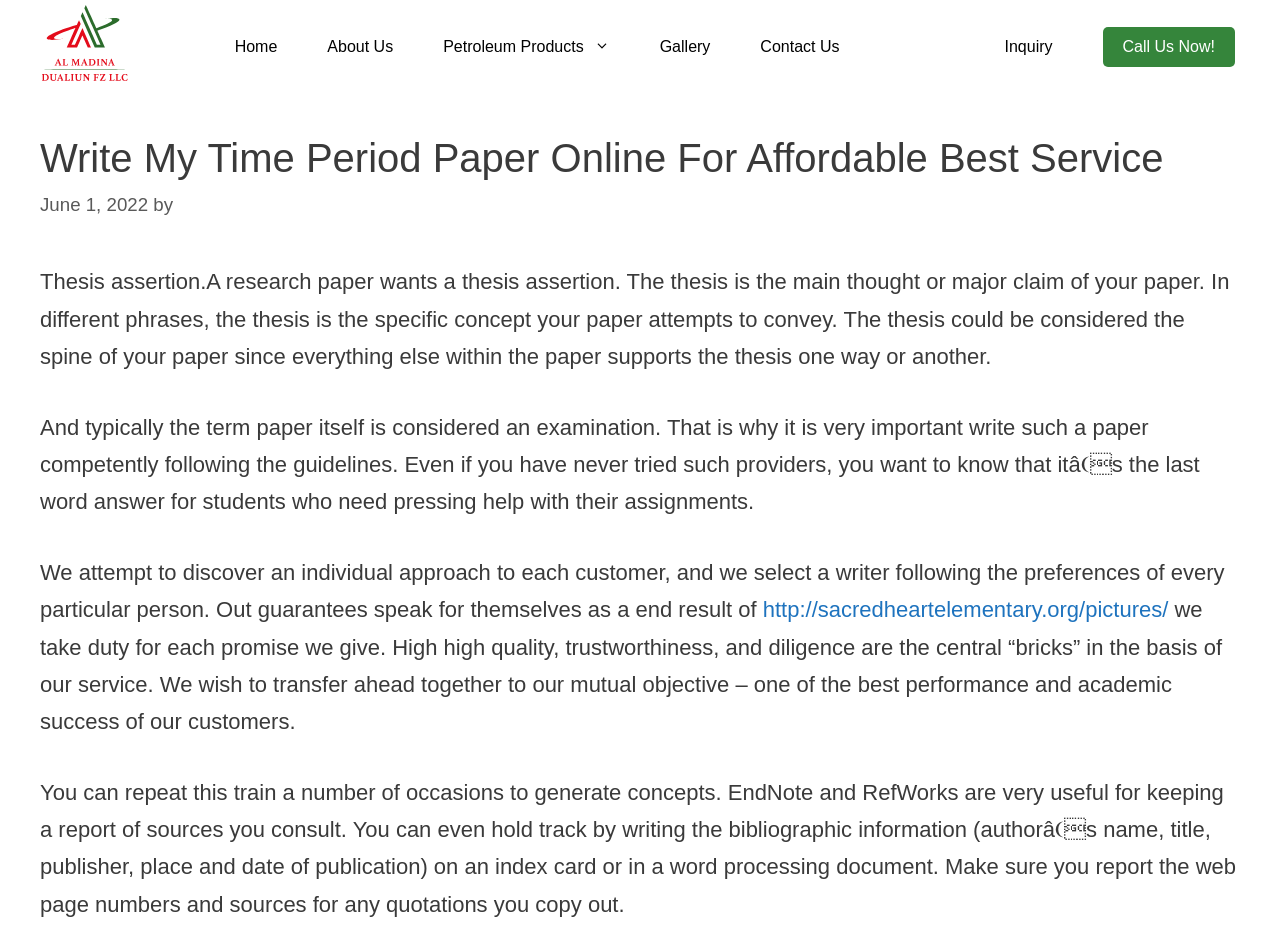Pinpoint the bounding box coordinates of the area that must be clicked to complete this instruction: "Click the 'Contact Us' link".

[0.578, 0.029, 0.671, 0.071]